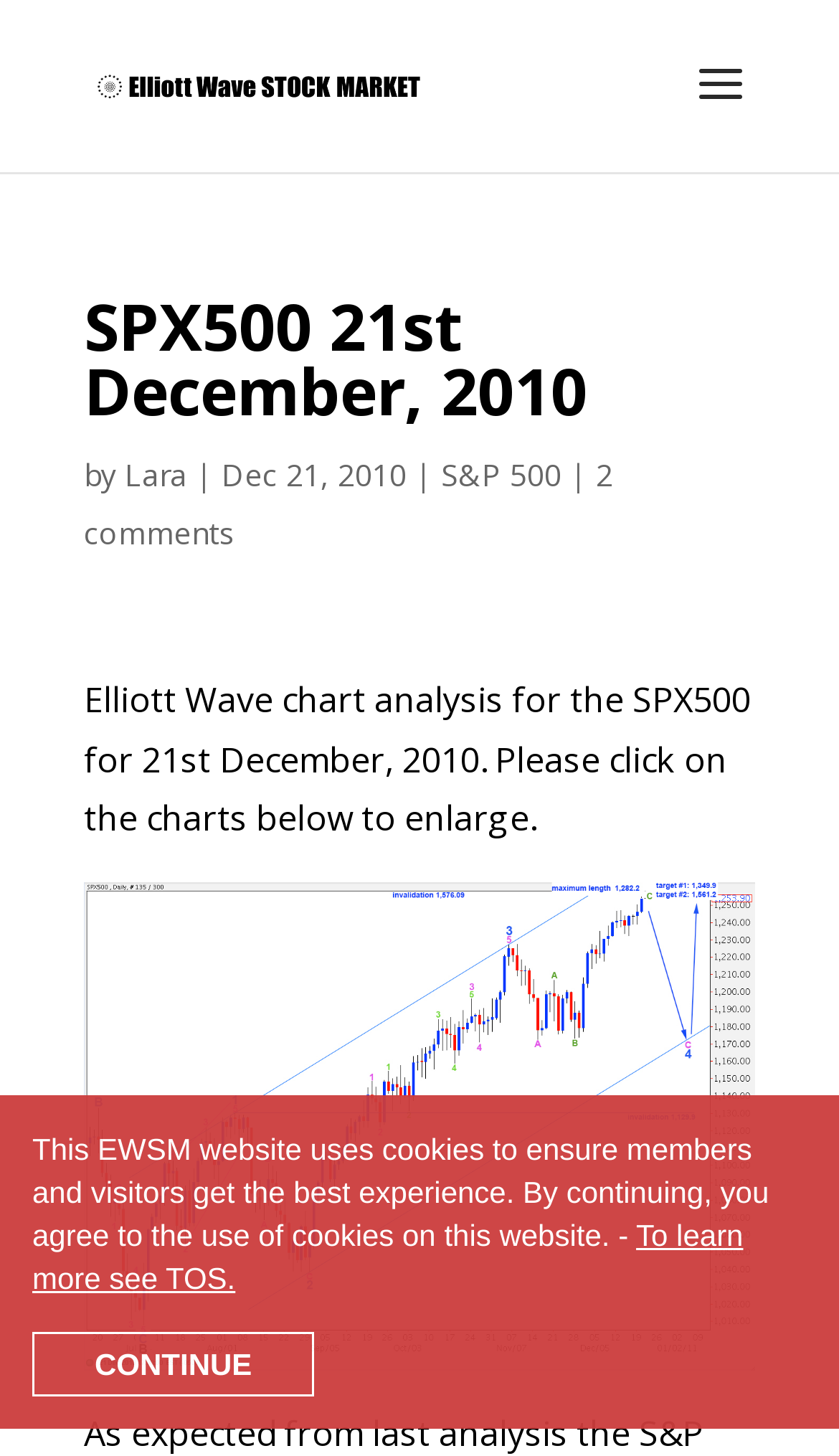Locate the bounding box coordinates of the clickable area needed to fulfill the instruction: "Search for something".

[0.5, 0.0, 0.9, 0.001]